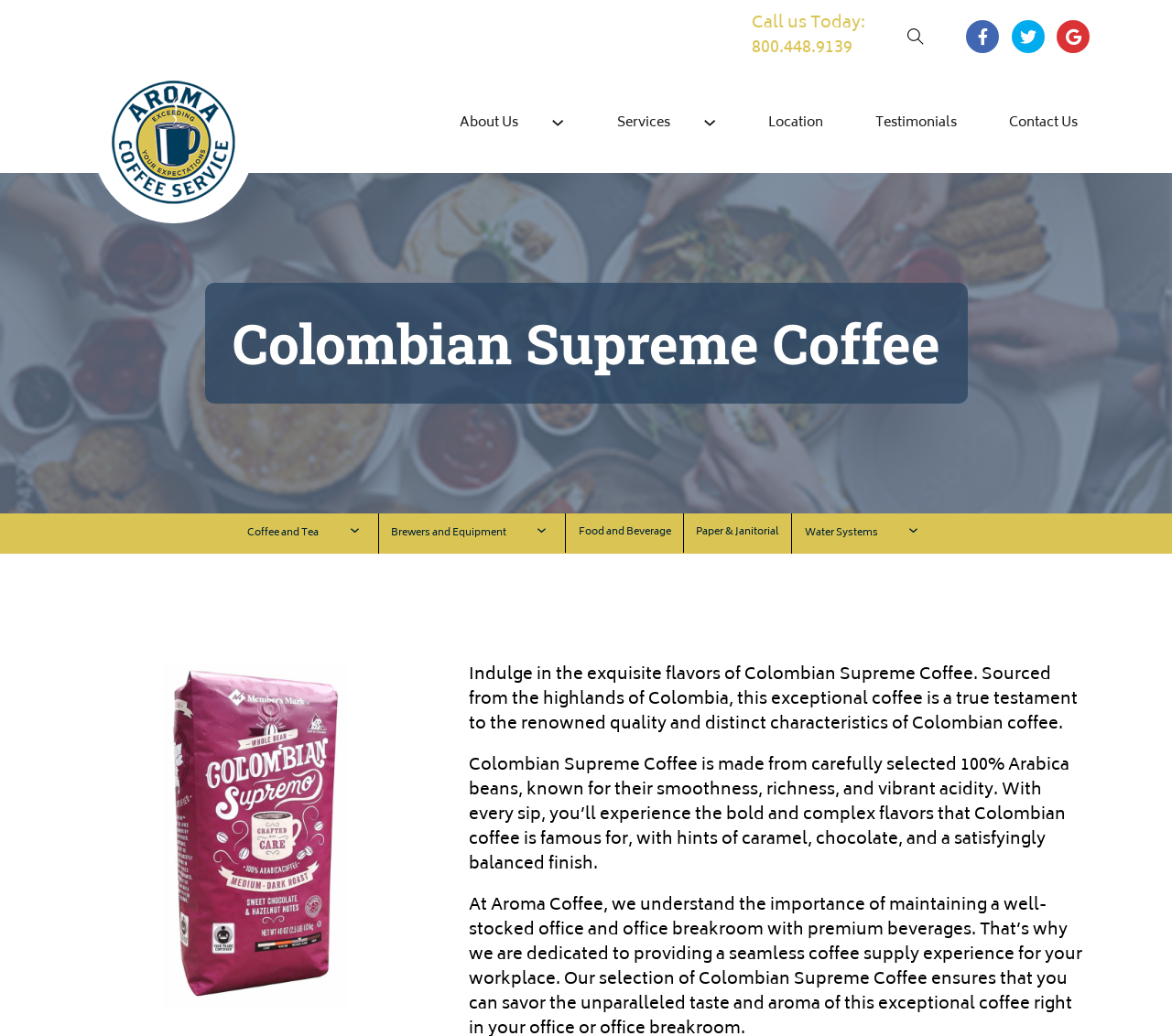Identify the bounding box for the element characterized by the following description: "parent_node: Services aria-label="Services Sub menu"".

[0.59, 0.101, 0.622, 0.137]